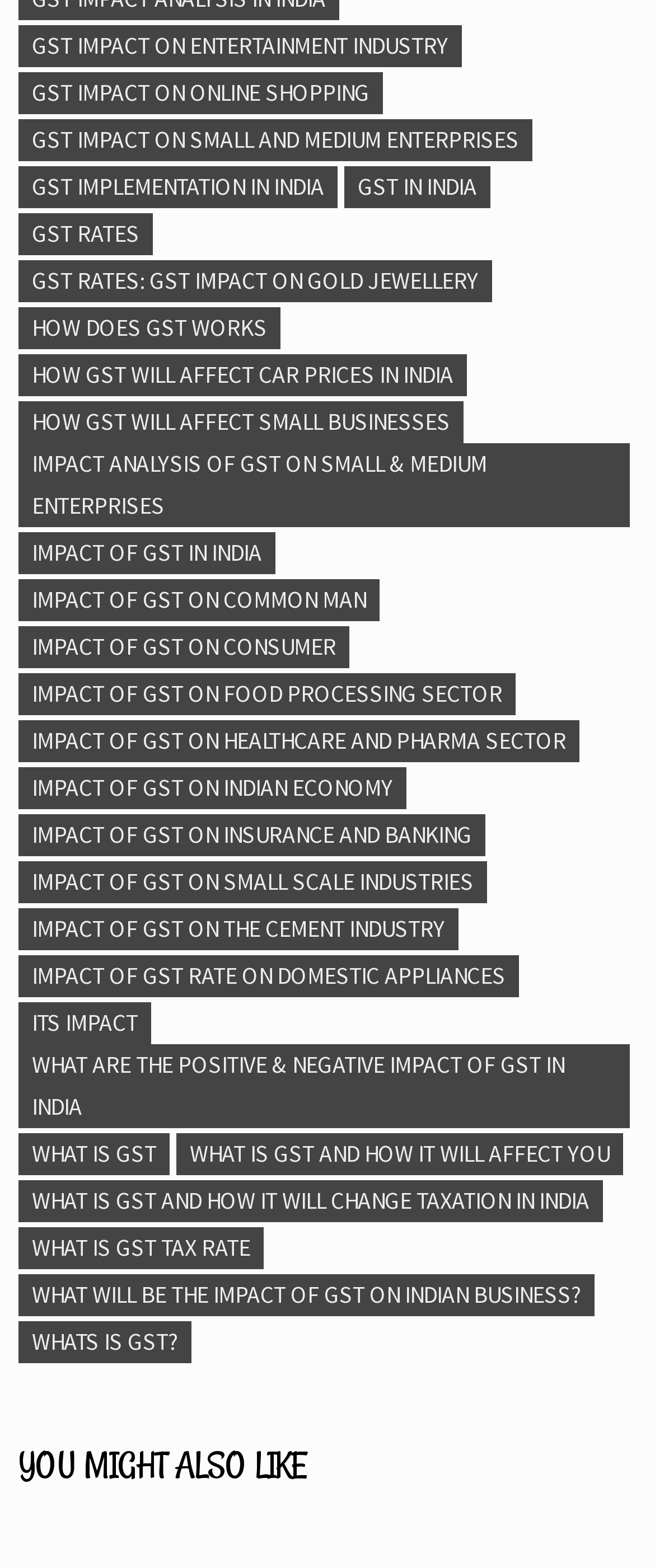Are there any links related to GST rates on the webpage?
Kindly give a detailed and elaborate answer to the question.

I found multiple link elements with text related to GST rates, such as 'GST RATES' and 'GST RATES: GST IMPACT ON GOLD JEWELLERY', which suggests that there are links related to GST rates on the webpage.